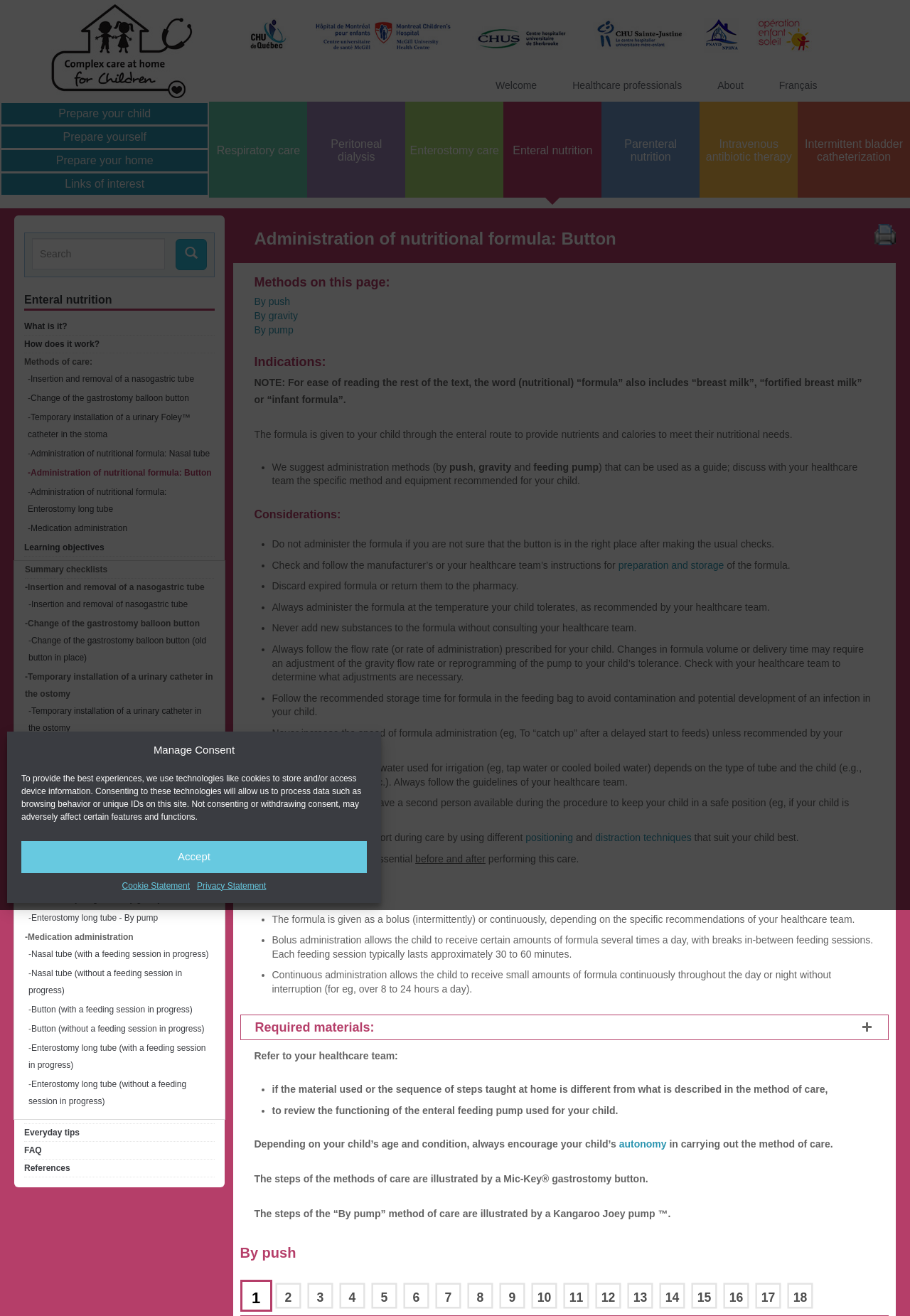Locate the UI element described by Accept in the provided webpage screenshot. Return the bounding box coordinates in the format (top-left x, top-left y, bottom-right x, bottom-right y), ensuring all values are between 0 and 1.

[0.023, 0.639, 0.403, 0.663]